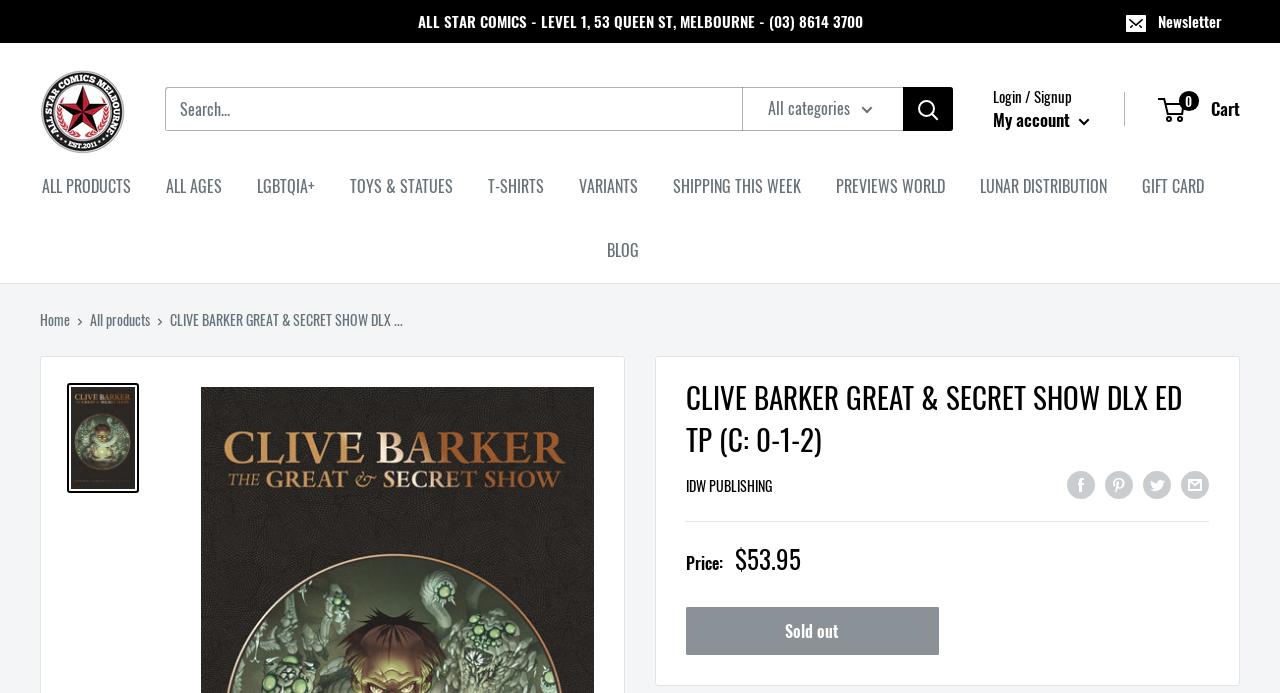Reply to the question below using a single word or brief phrase:
What is the publisher of the comic book?

IDW PUBLISHING